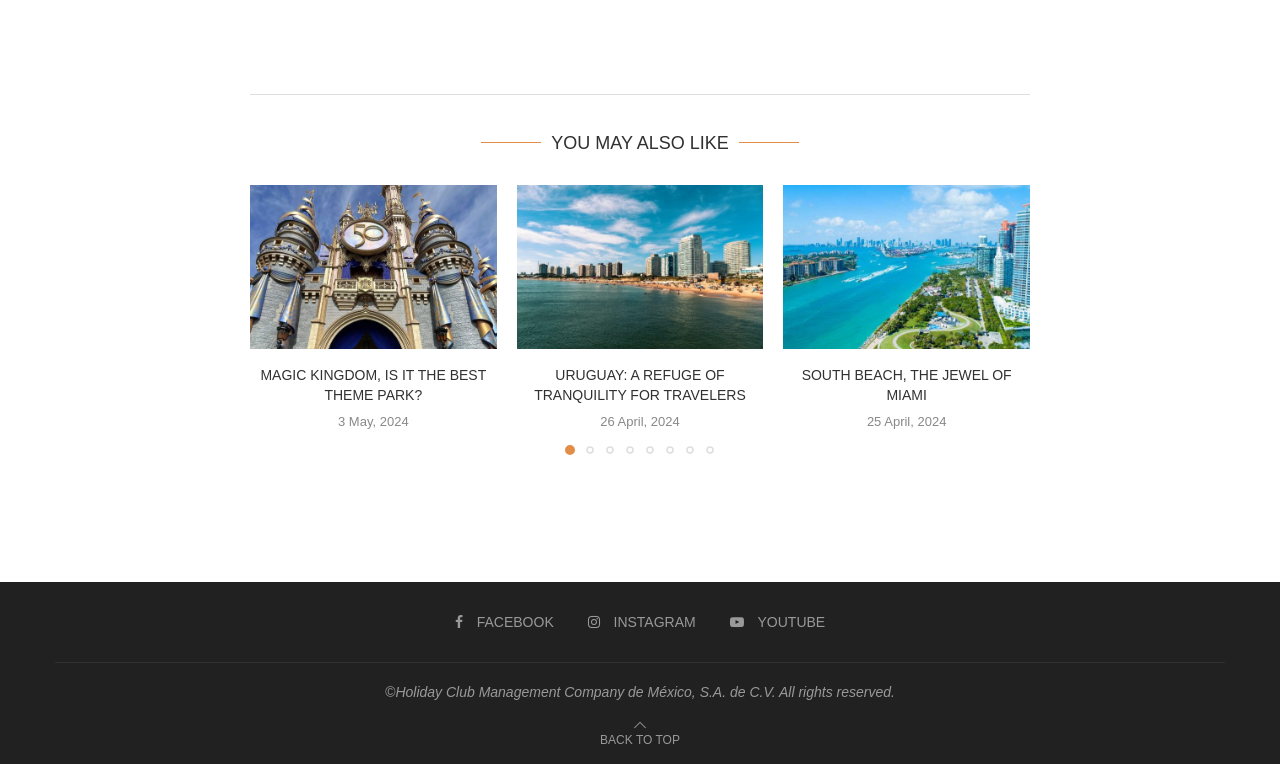Refer to the screenshot and answer the following question in detail:
What is the title of the section with links?

The title of the section with links is 'YOU MAY ALSO LIKE' because it is the heading element with the text 'YOU MAY ALSO LIKE' at the top of the section.